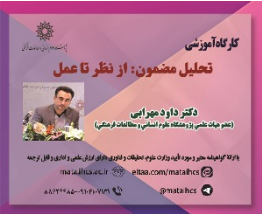Answer briefly with one word or phrase:
What is the purpose of the contact details at the bottom?

To encourage participation and engagement